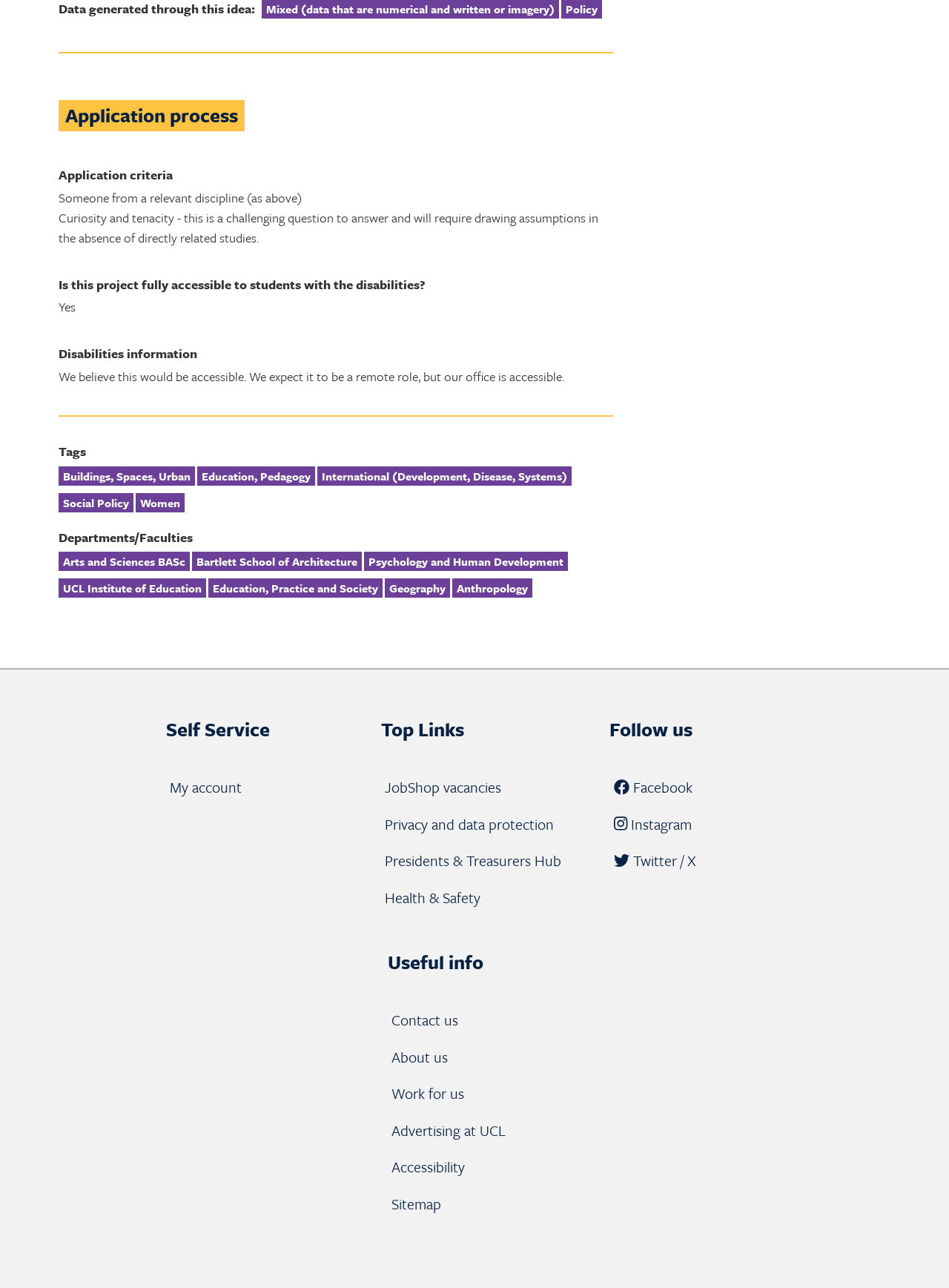Please specify the bounding box coordinates of the clickable section necessary to execute the following command: "View application criteria".

[0.061, 0.128, 0.182, 0.143]